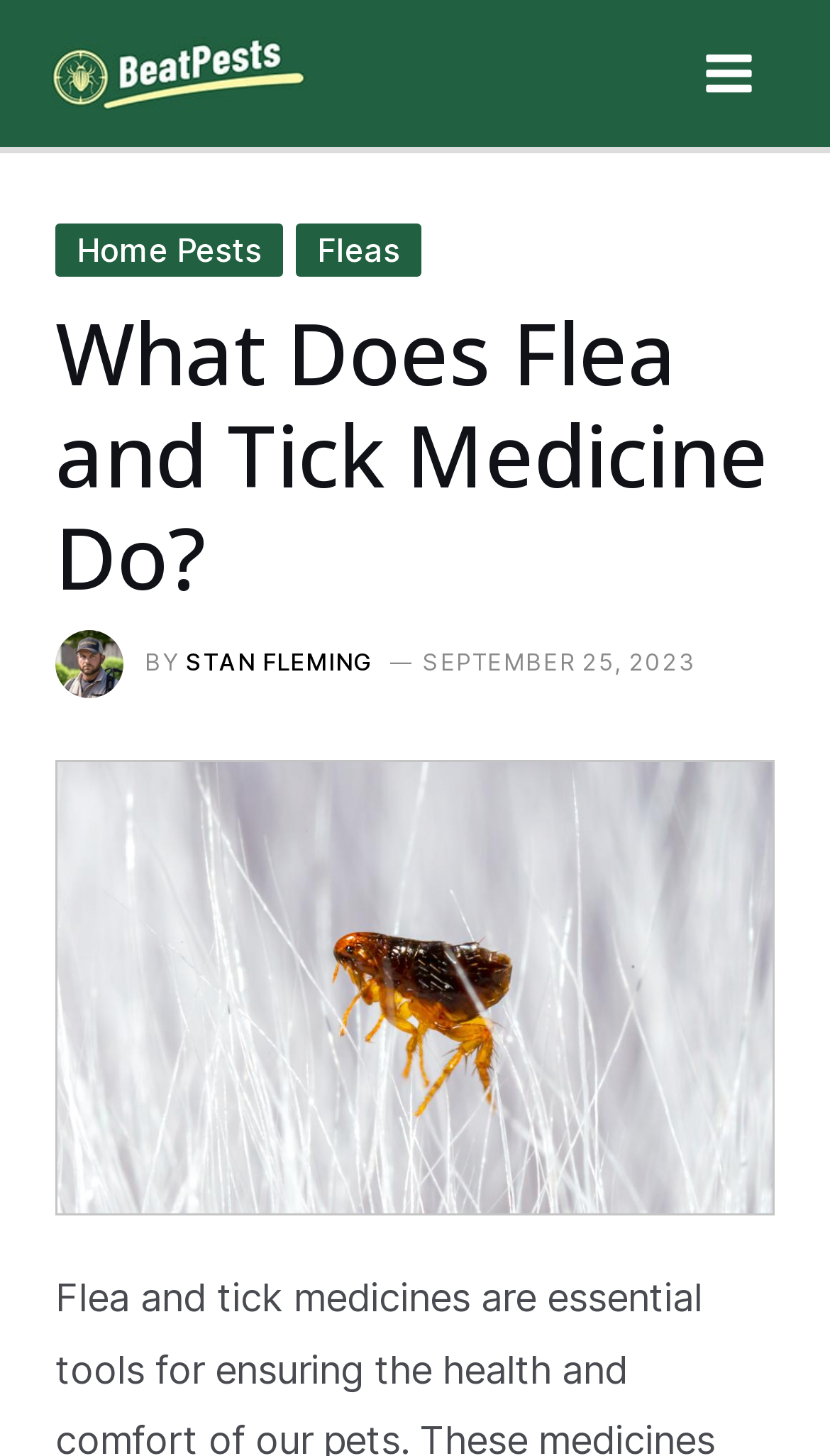What is the main image in the article?
Using the image, provide a detailed and thorough answer to the question.

The main image in the article is an image of fleas, which is displayed below the heading and above the article content, indicating that the article is about fleas and tick medicine.